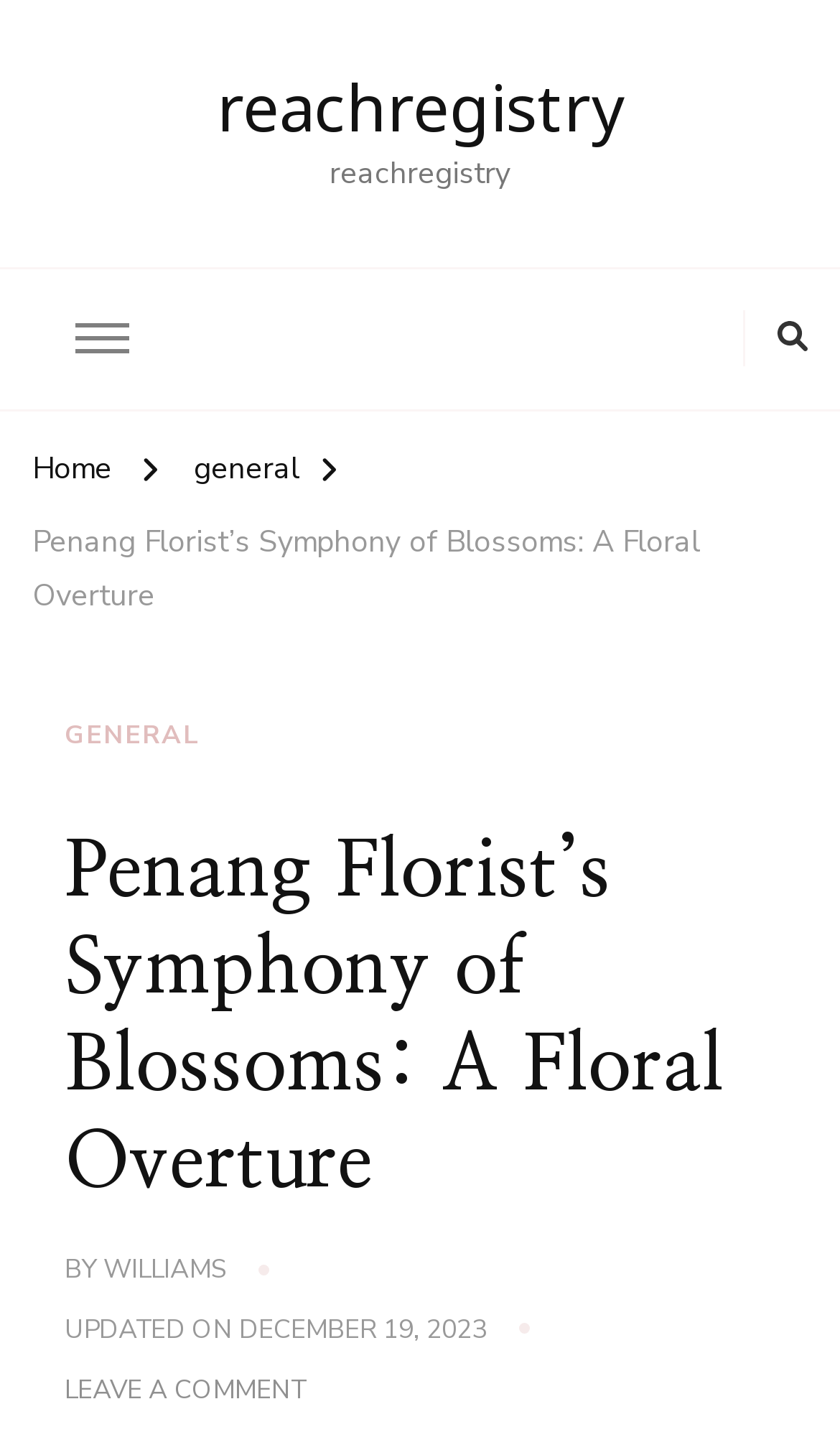Identify the bounding box coordinates for the element that needs to be clicked to fulfill this instruction: "Click the Home button". Provide the coordinates in the format of four float numbers between 0 and 1: [left, top, right, bottom].

[0.038, 0.304, 0.133, 0.348]